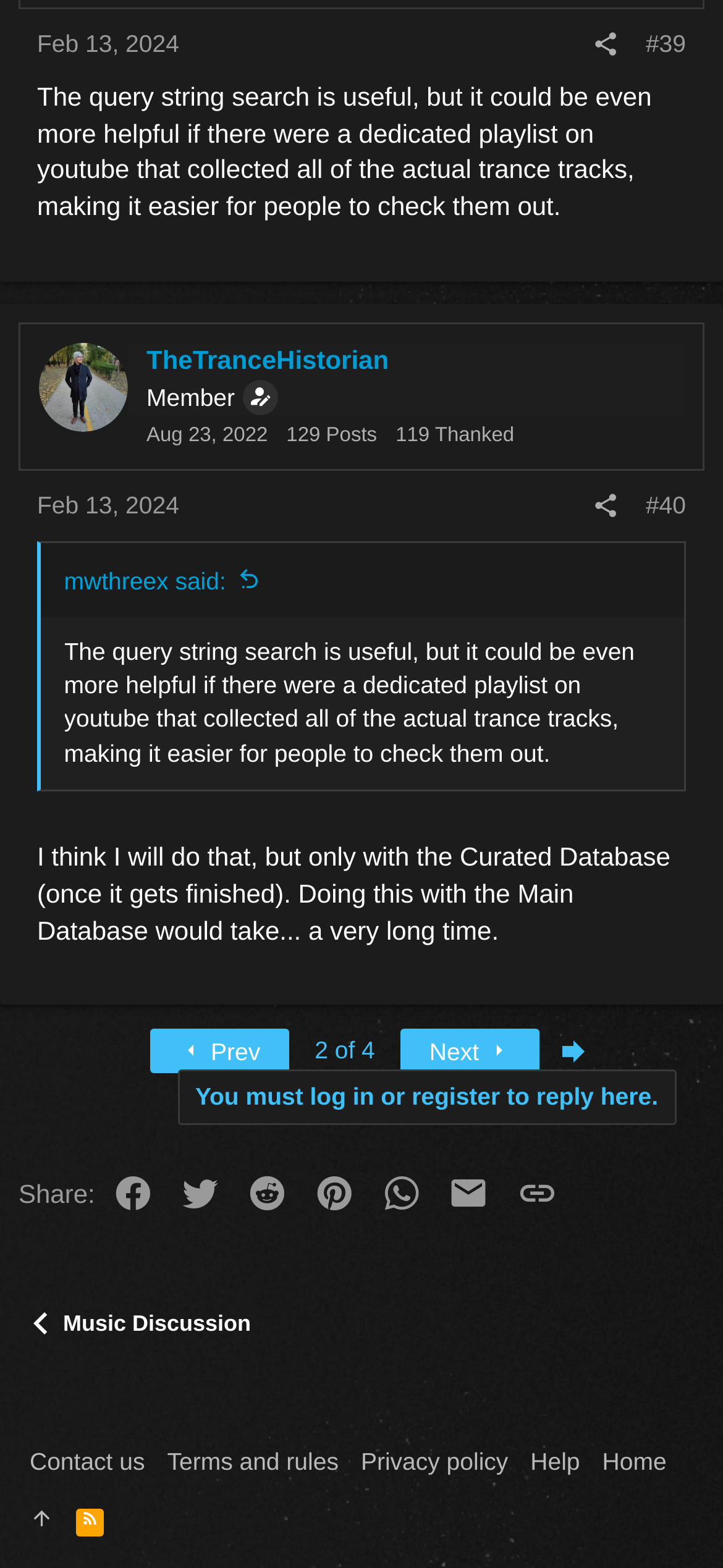Please determine the bounding box coordinates of the element to click in order to execute the following instruction: "Share on Facebook". The coordinates should be four float numbers between 0 and 1, specified as [left, top, right, bottom].

[0.21, 0.75, 0.367, 0.769]